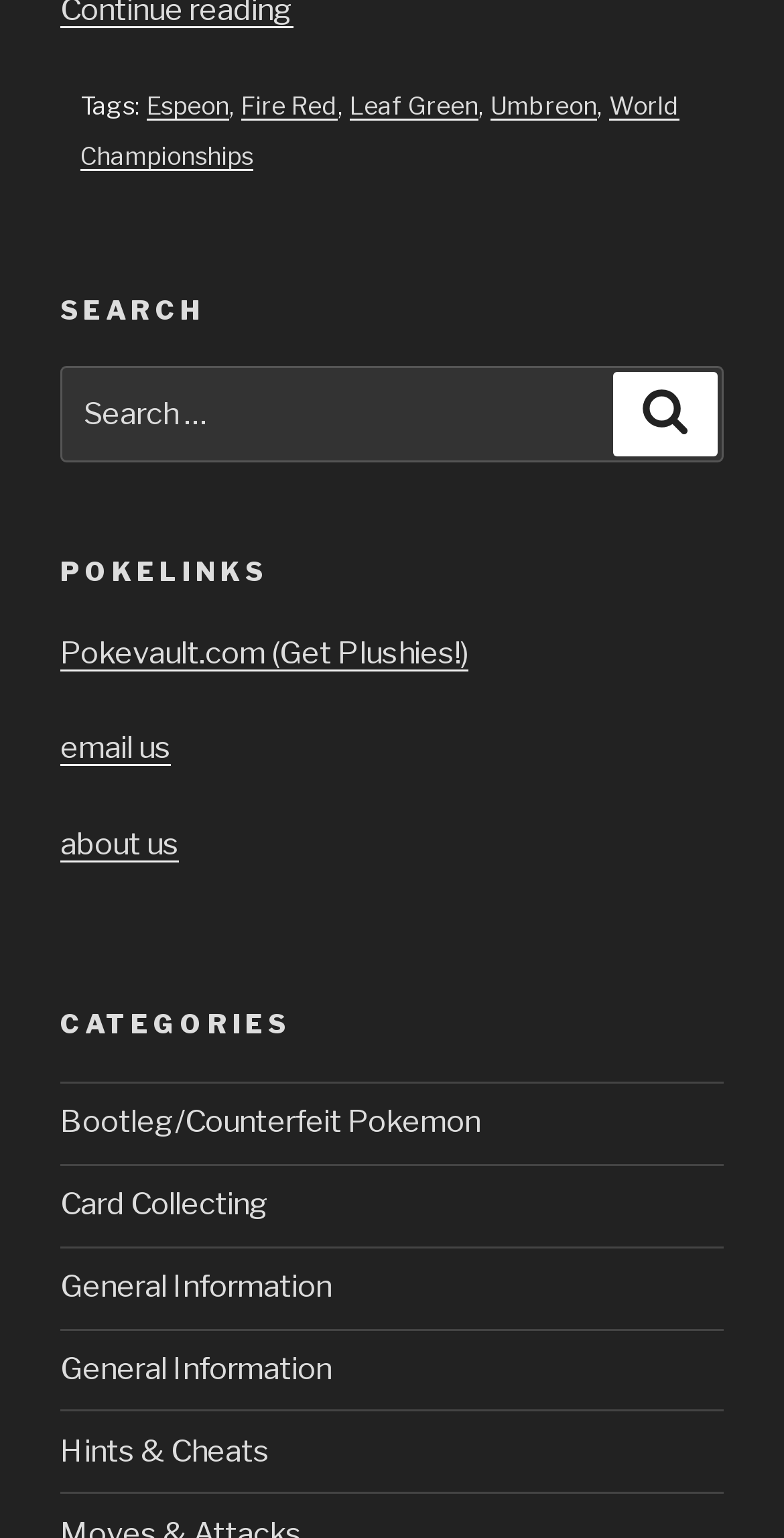What is the first tag listed?
Use the screenshot to answer the question with a single word or phrase.

Espeon